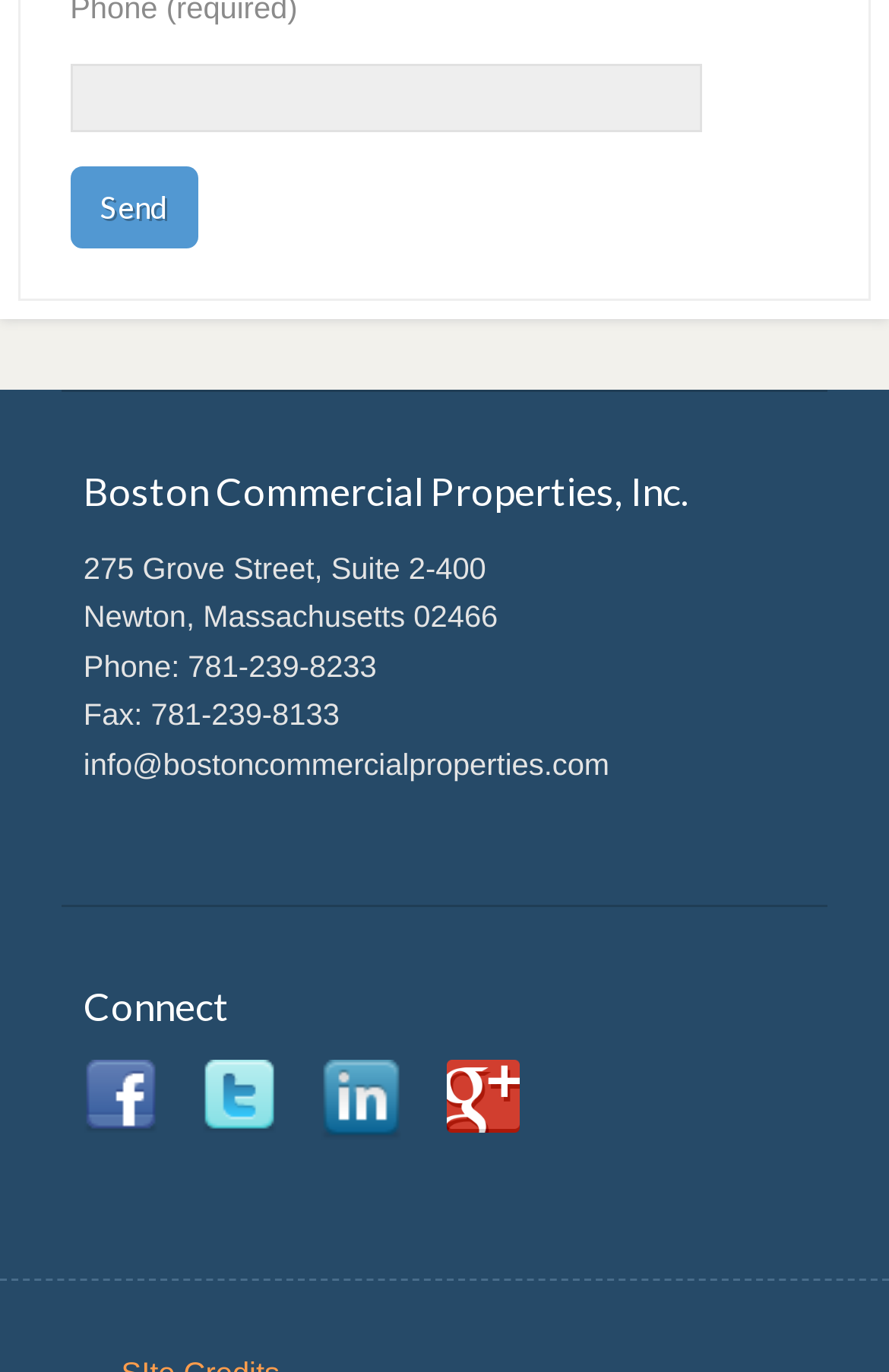Bounding box coordinates should be in the format (top-left x, top-left y, bottom-right x, bottom-right y) and all values should be floating point numbers between 0 and 1. Determine the bounding box coordinate for the UI element described as: alt="linkedin"

[0.36, 0.794, 0.45, 0.819]